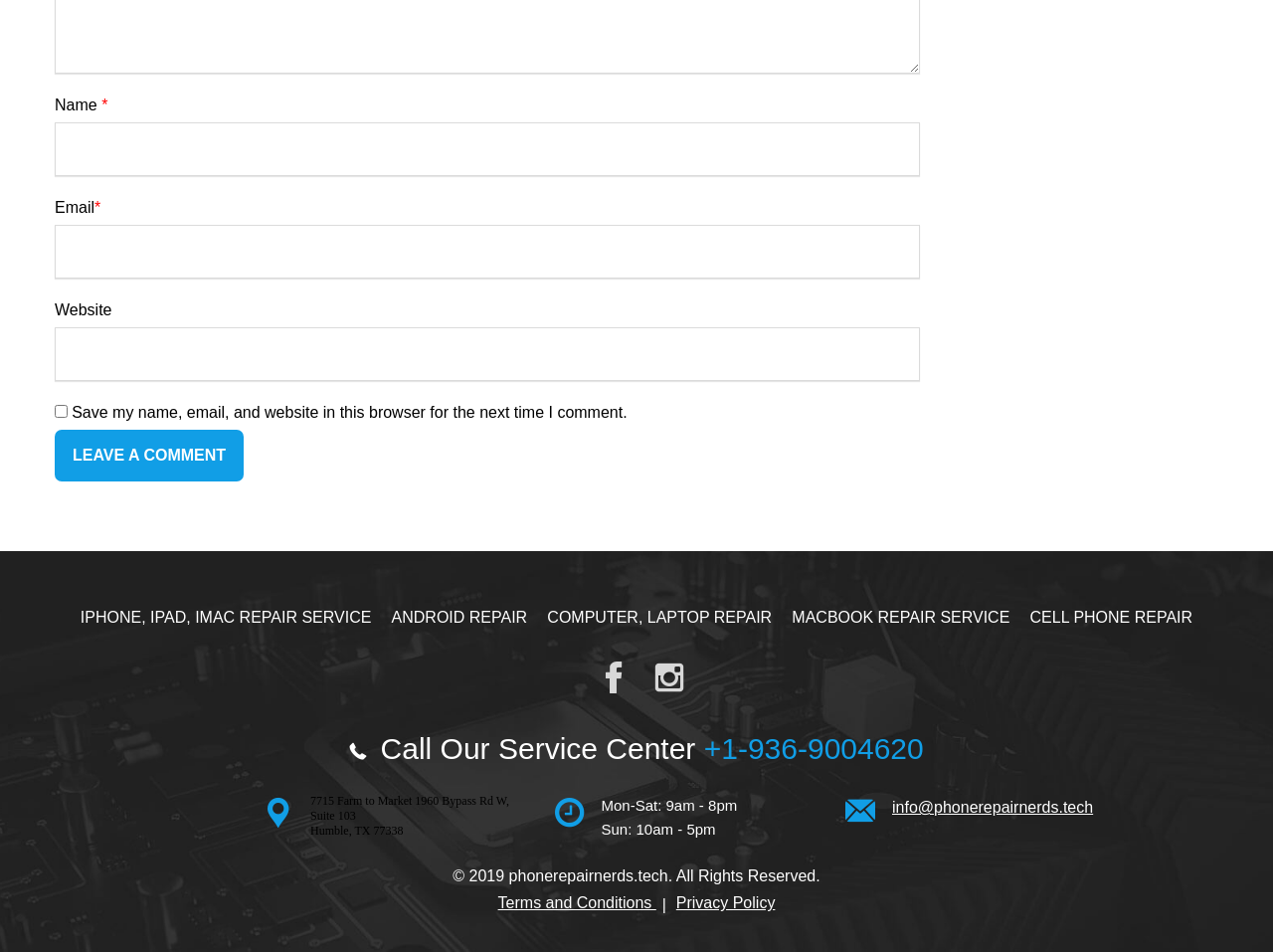Respond with a single word or phrase to the following question: What is the phone number for the service center?

+1-936-9004620